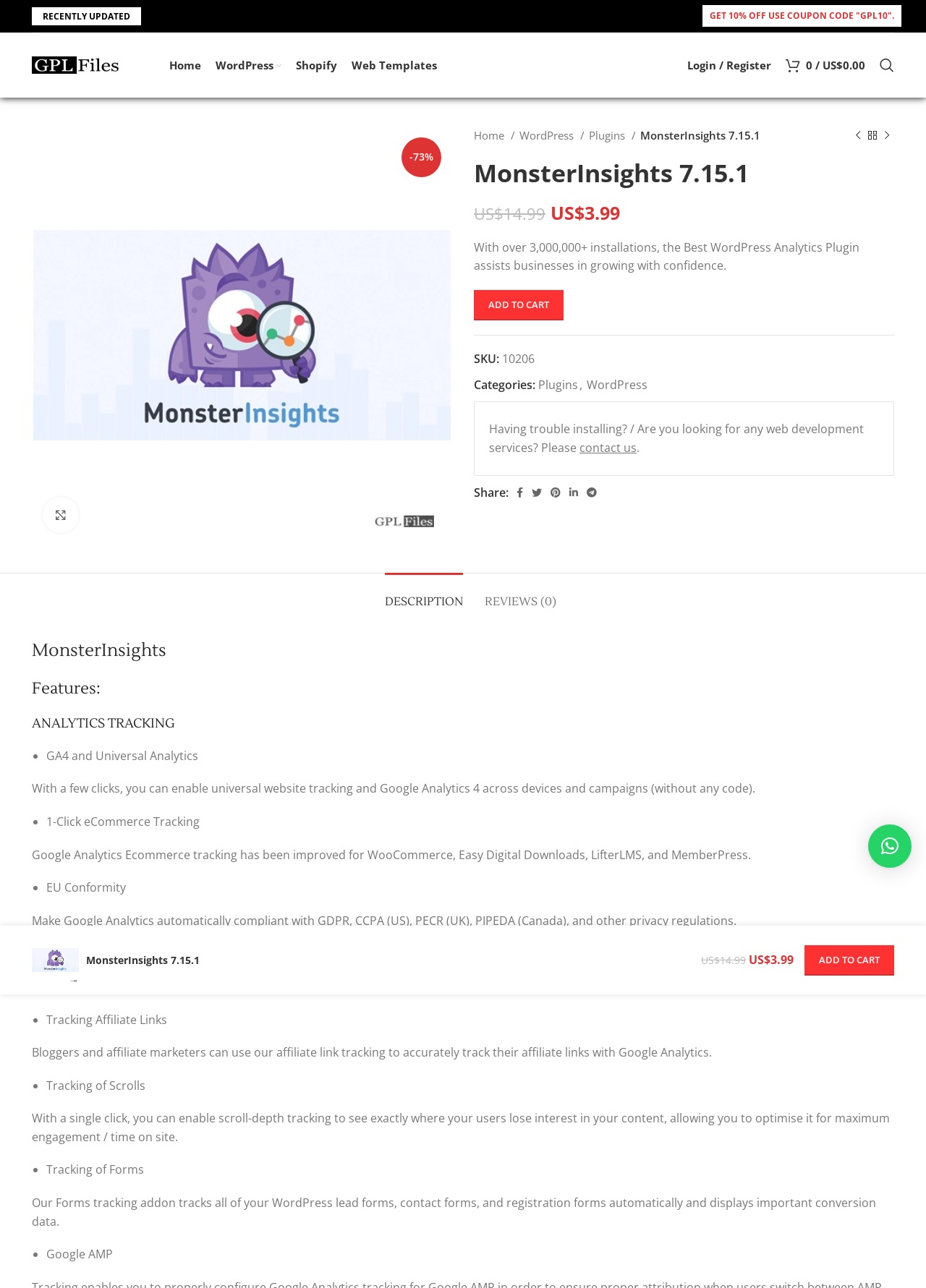What is the purpose of the plugin?
Based on the screenshot, provide a one-word or short-phrase response.

Analytics tracking